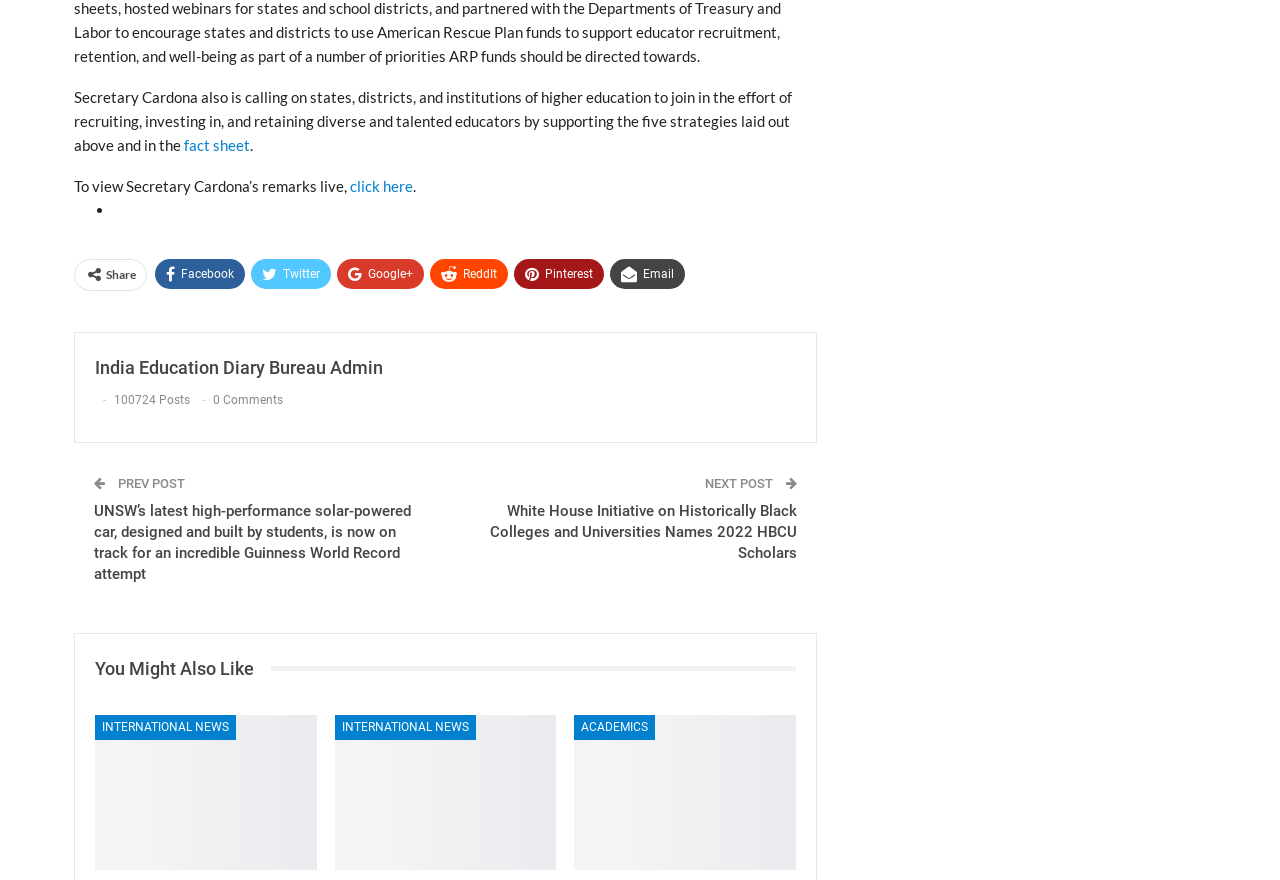What is the purpose of the 'Share' button?
Respond to the question with a well-detailed and thorough answer.

The 'Share' button is accompanied by links to various social media platforms, suggesting that its purpose is to allow users to share the content of the webpage on these platforms.